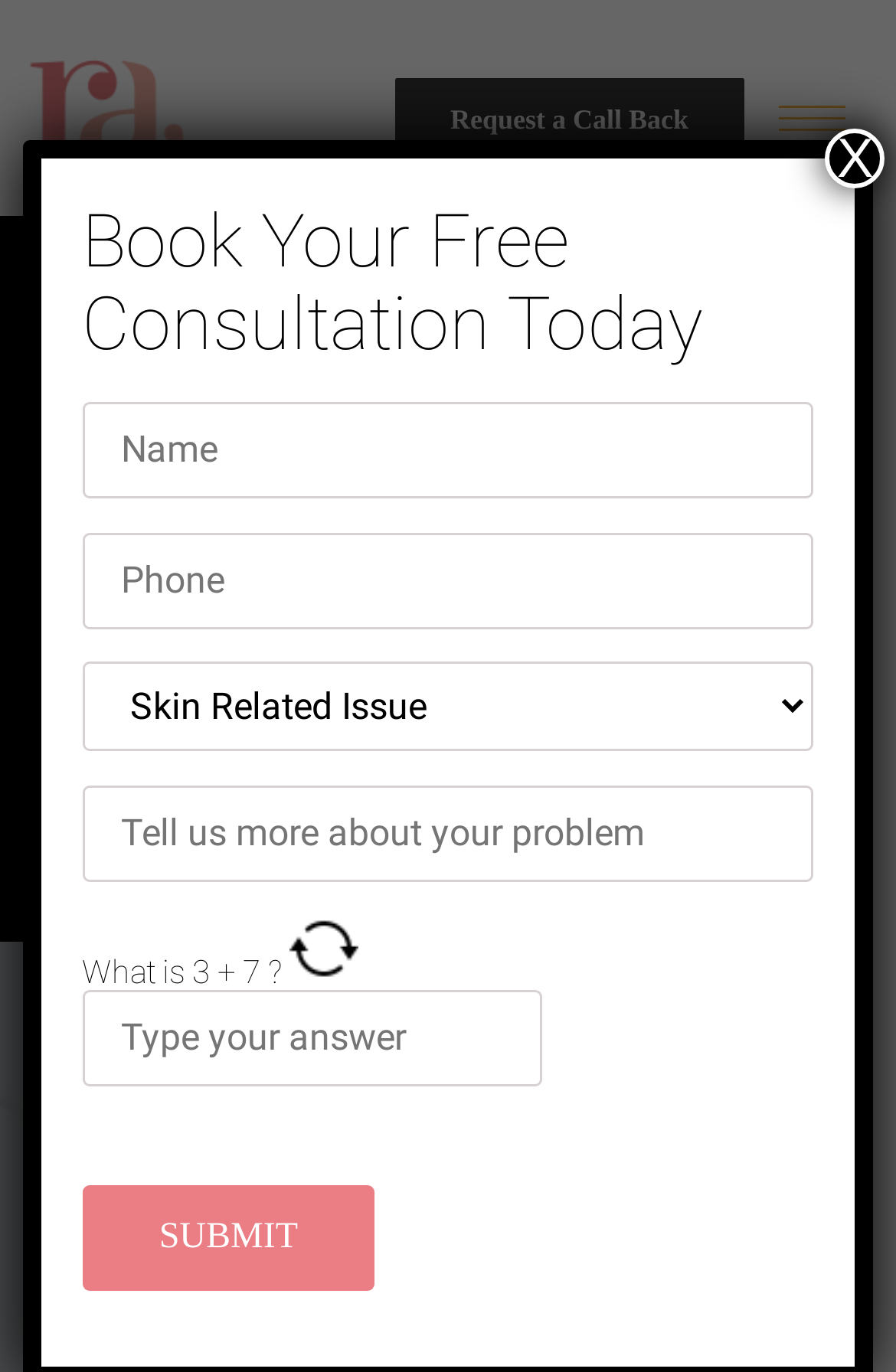Write an exhaustive caption that covers the webpage's main aspects.

This webpage is about hand rejuvenation and Hydrafacial treatment in Rohini. At the top left, there is a link, and to its right, there is another link labeled "Request a Call Back". On the top right, there is a hamburger-icon button. 

Below these elements, there is a heading that reads "HAND REJUVENATION TREATMENT IN DELHI". Underneath the heading, there is a paragraph of text that discusses the importance of hand rejuvenation, explaining how hands can reveal one's age and how non-surgical dermal fillers can restore a youthful look.

On the right side of the page, there is a contact form with several input fields, including name, phone, and a dropdown menu. There is also a text box to describe a problem and a captcha section with an image. The form has a submit button at the bottom.

At the top right corner, there is a close button with an "X" symbol.